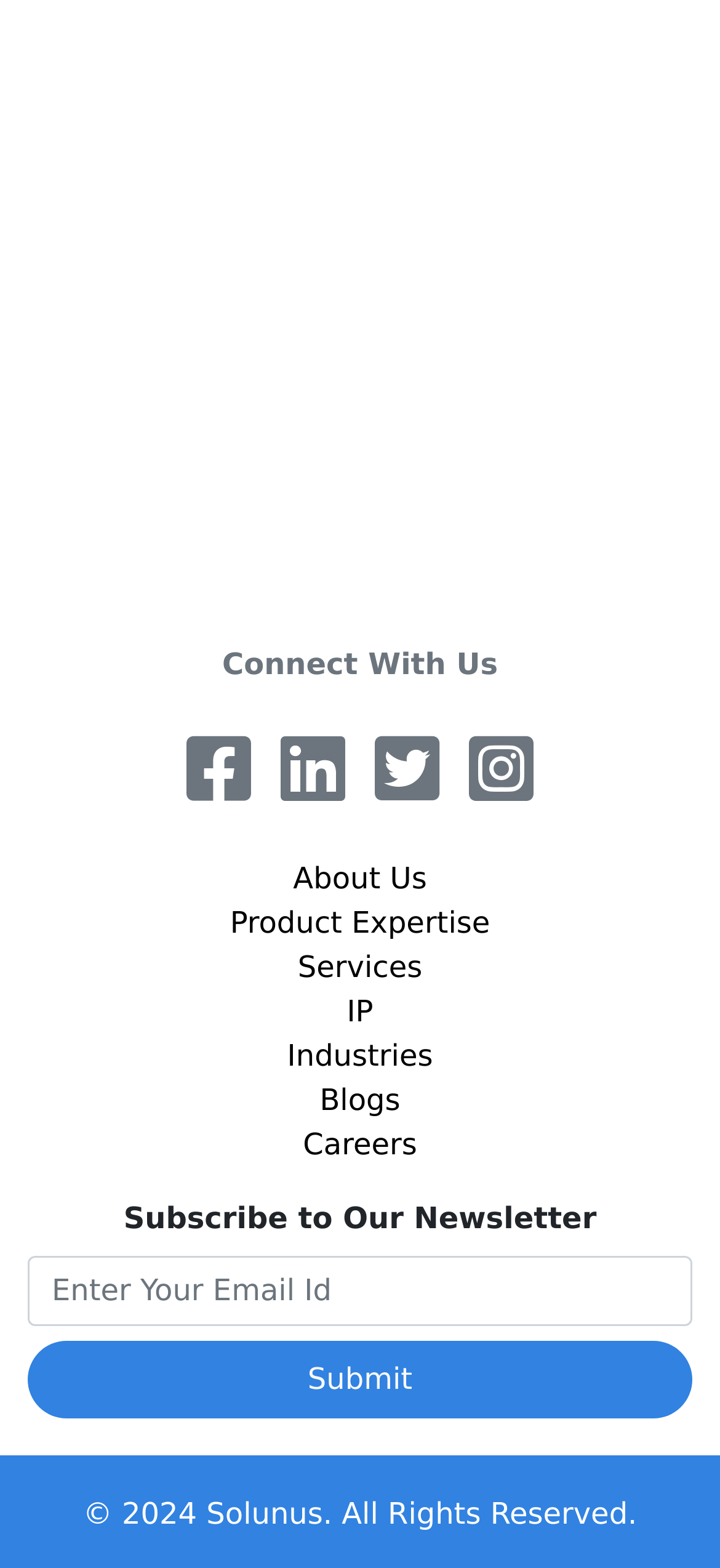Determine the bounding box for the described HTML element: "parent_node: Connect With Us". Ensure the coordinates are four float numbers between 0 and 1 in the format [left, top, right, bottom].

[0.308, 0.309, 0.692, 0.332]